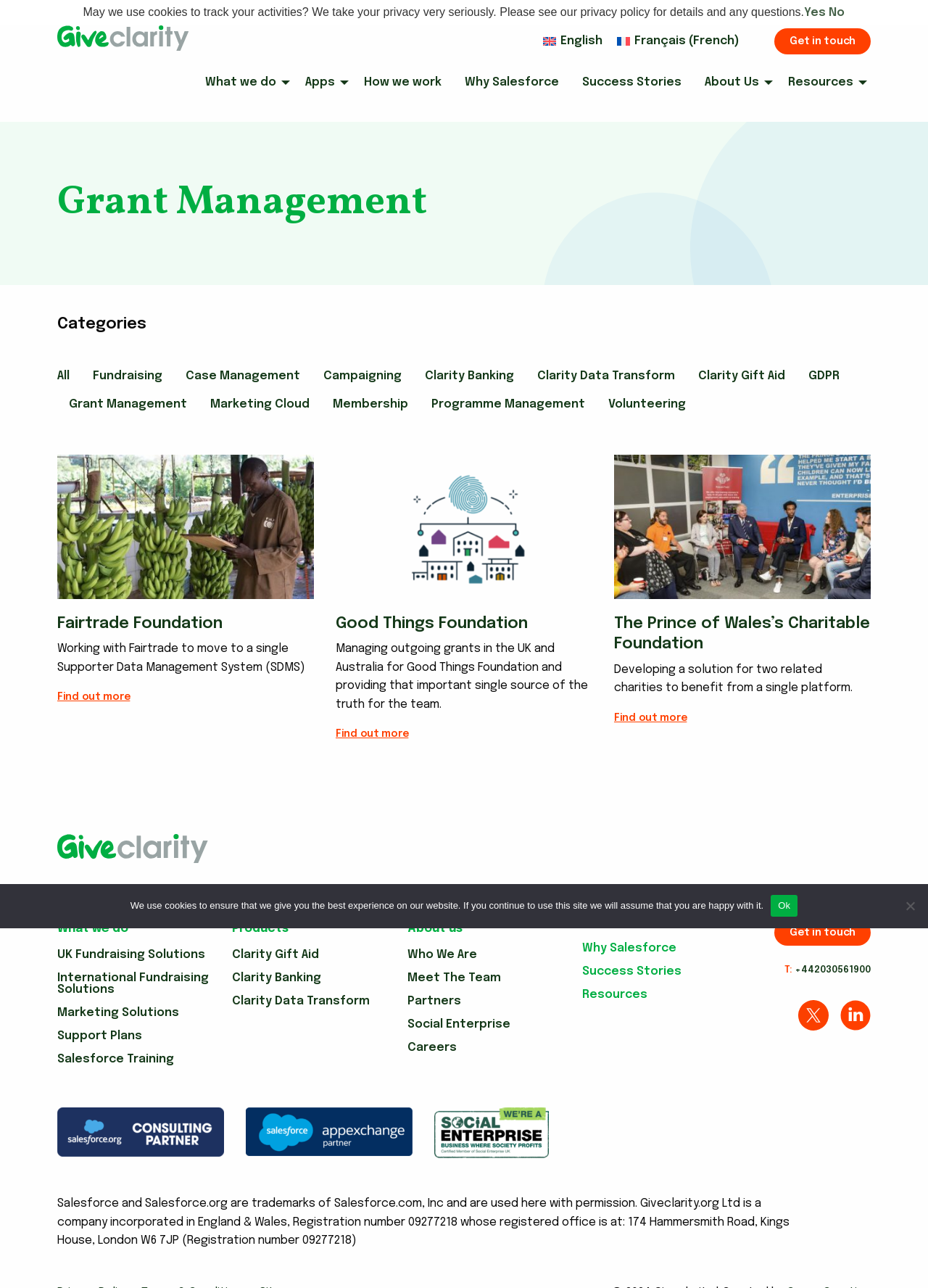Pinpoint the bounding box coordinates of the element you need to click to execute the following instruction: "View Fairtrade Foundation case study". The bounding box should be represented by four float numbers between 0 and 1, in the format [left, top, right, bottom].

[0.062, 0.353, 0.338, 0.577]